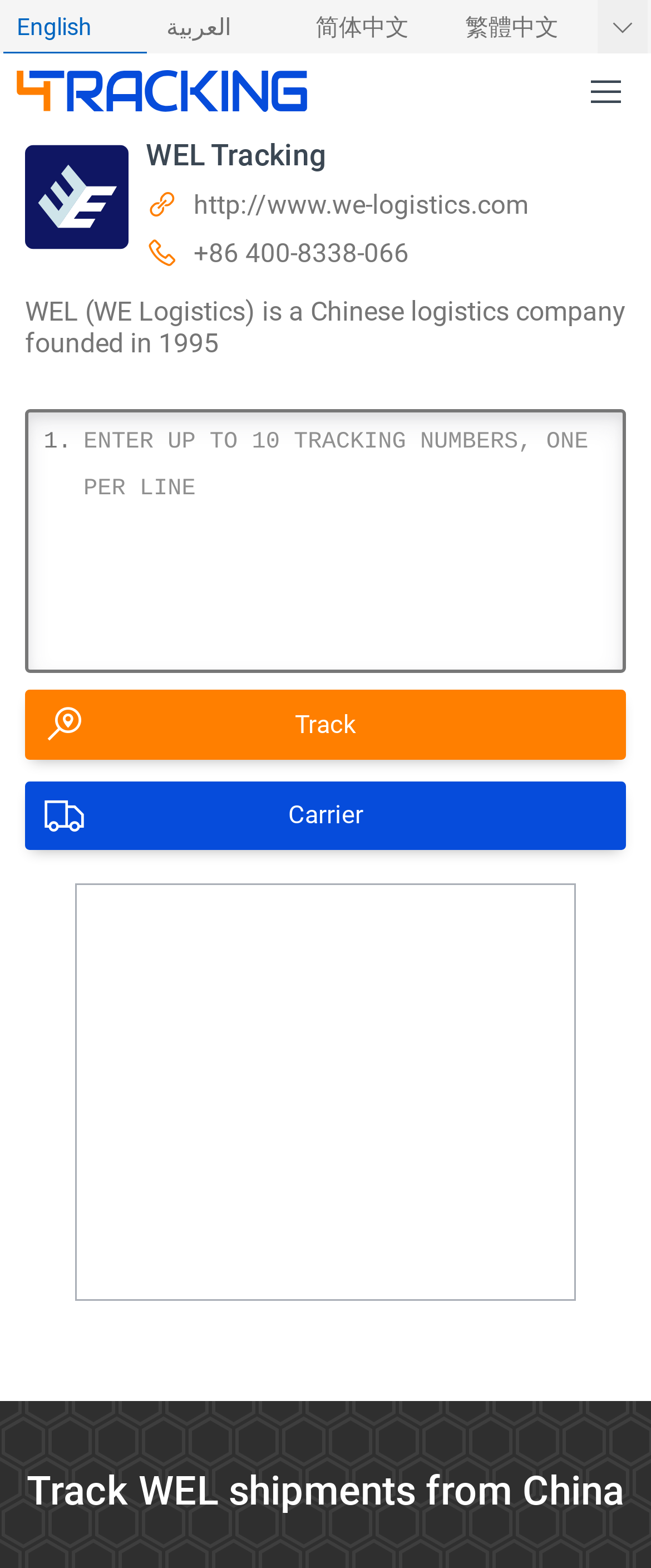Find and specify the bounding box coordinates that correspond to the clickable region for the instruction: "Click on 简体中文 language".

[0.459, 0.0, 0.688, 0.034]